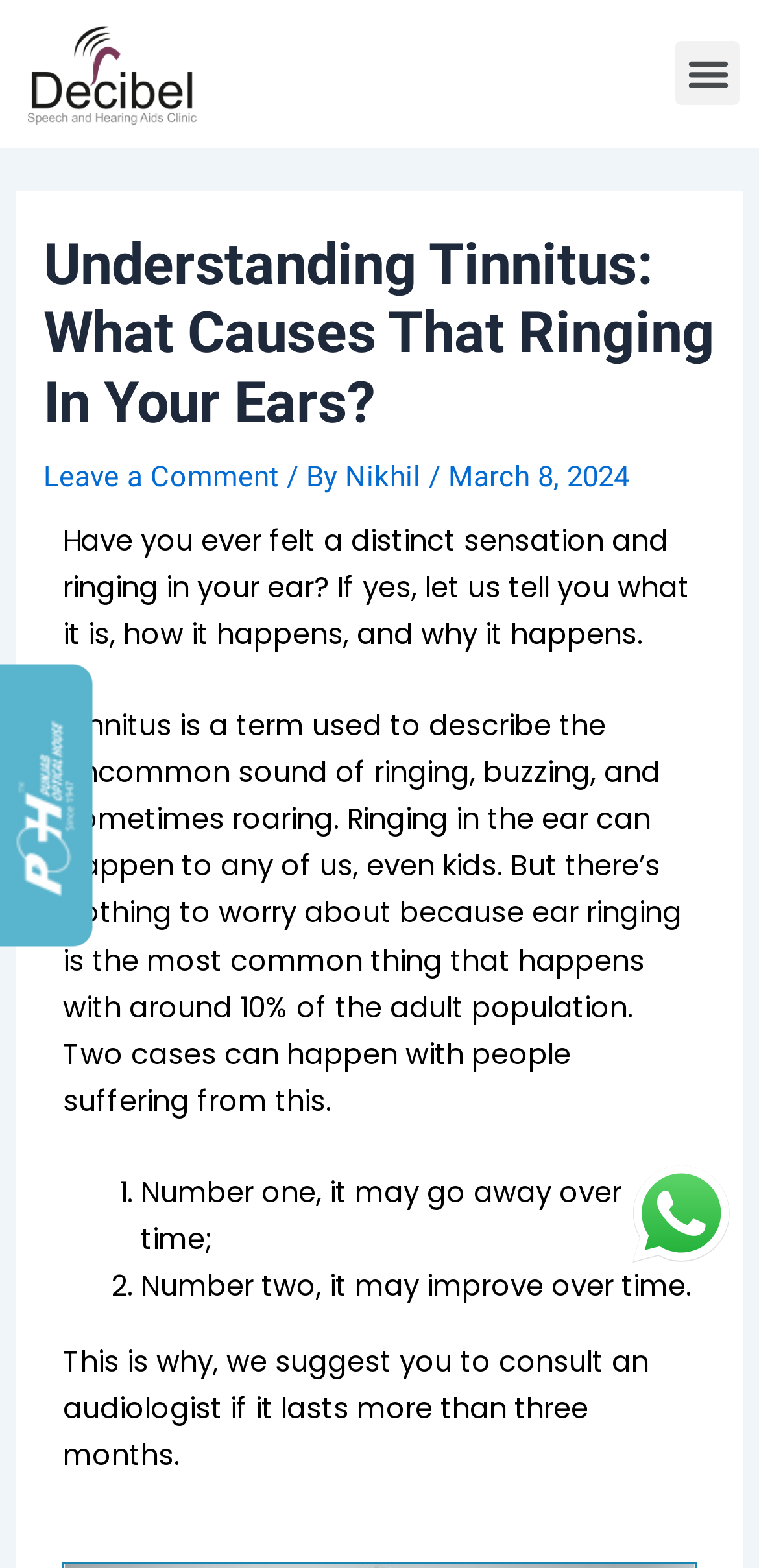Generate a comprehensive description of the webpage.

The webpage is about understanding tinnitus, a condition characterized by ringing in the ears. At the top left, there is a link, and on the top right, a menu toggle button is located. Below the menu toggle button, a header section is displayed, containing the title "Understanding Tinnitus: What Causes That Ringing In Your Ears?" in a large font size. 

Underneath the title, there is a section with a link to "Leave a Comment", followed by the author's name "Nikhil" and the date "March 8, 2024". 

The main content of the webpage starts with a paragraph that introduces the topic of tinnitus, describing it as a common sensation of ringing, buzzing, or roaring in the ears. This is followed by two paragraphs that explain the condition in more detail, including its prevalence and possible outcomes. 

Below these paragraphs, there is a numbered list with two points, discussing the possibilities of tinnitus going away or improving over time. 

Finally, at the bottom of the page, there is a suggestion to consult an audiologist if the condition lasts more than three months, and a "WhatsApp us" button with an accompanying image is located at the bottom right corner.